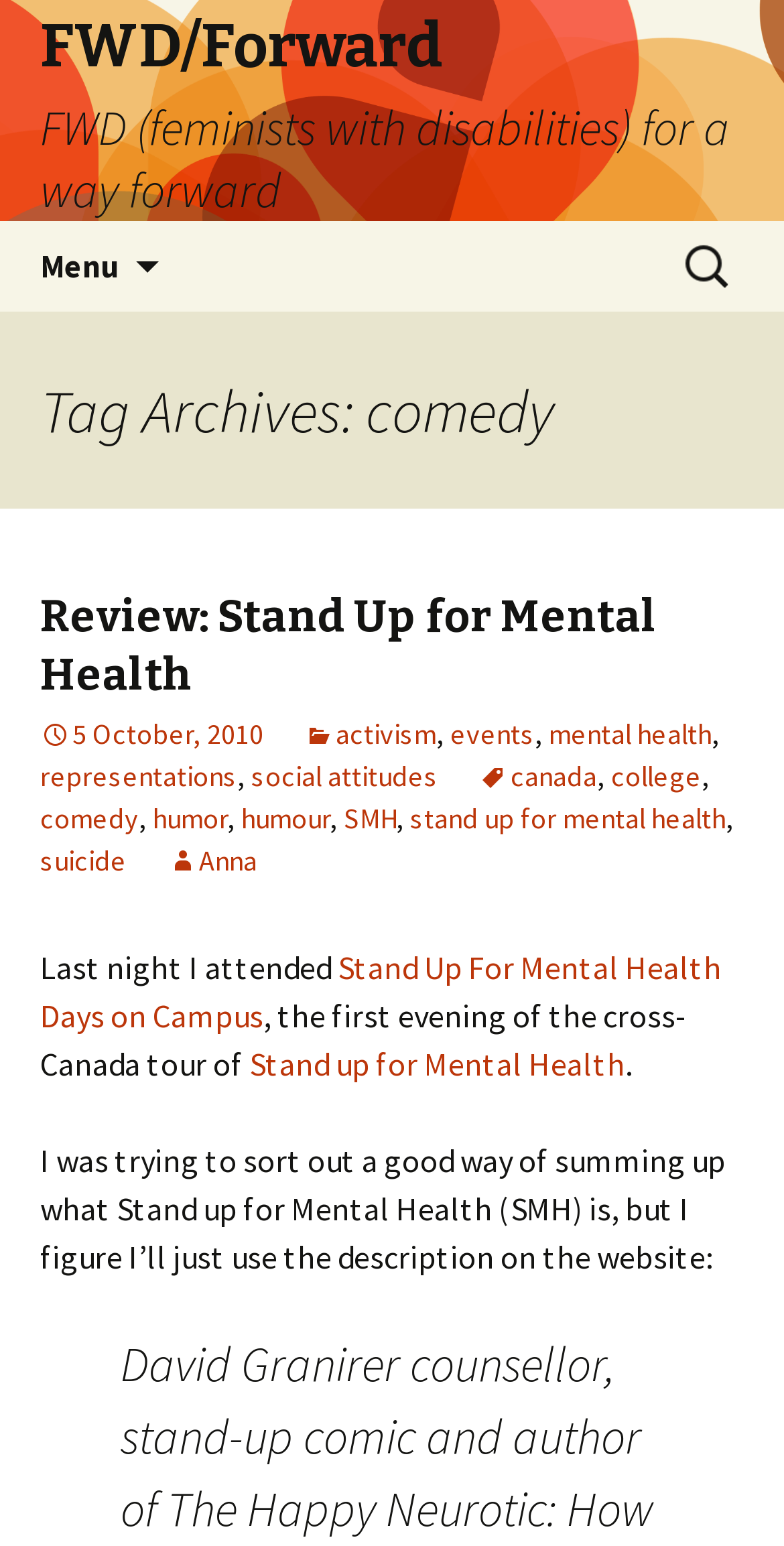Highlight the bounding box coordinates of the region I should click on to meet the following instruction: "Check the details of Stand Up For Mental Health Days on Campus".

[0.051, 0.613, 0.921, 0.67]